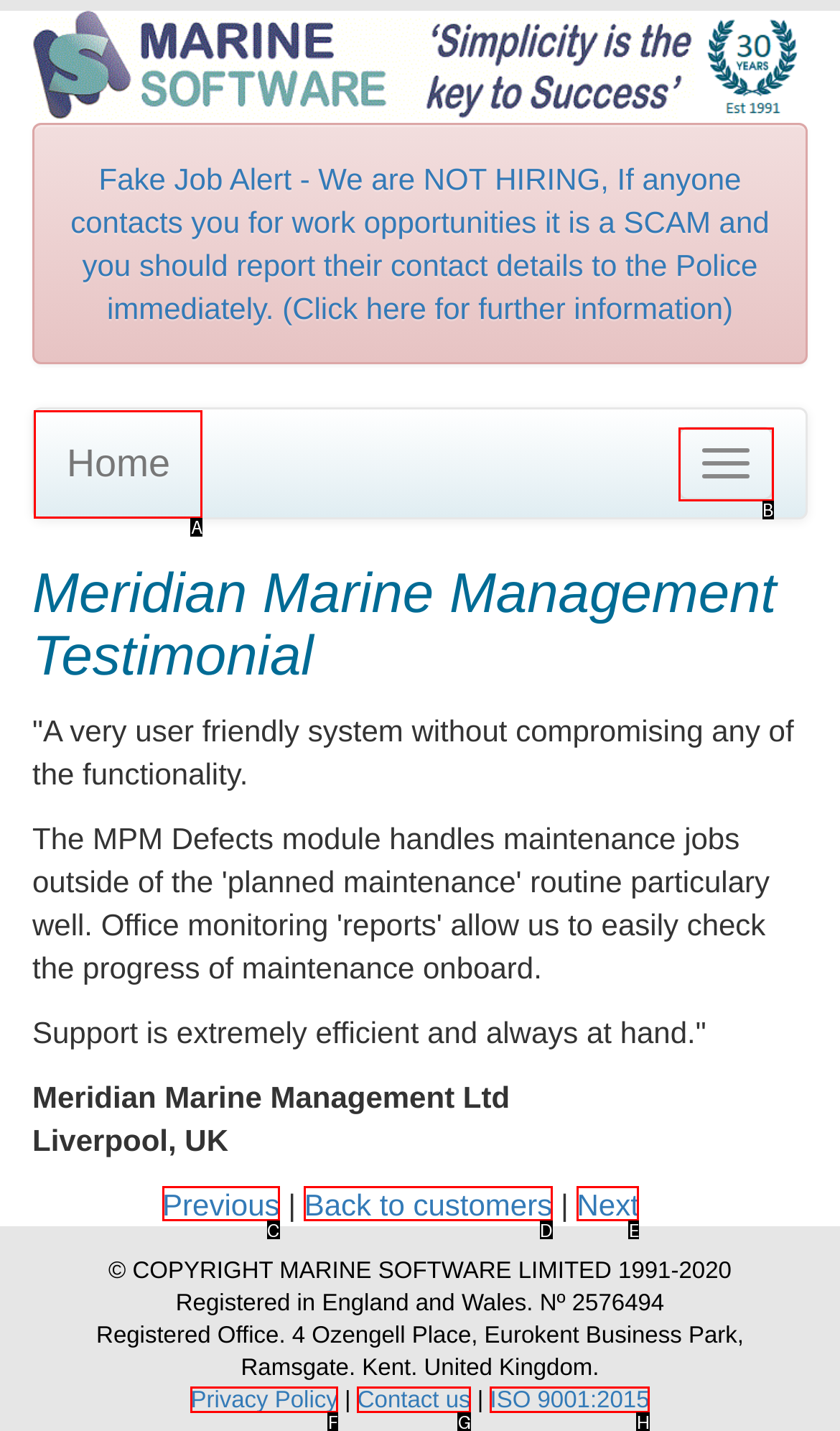Find the appropriate UI element to complete the task: Go to home page. Indicate your choice by providing the letter of the element.

A